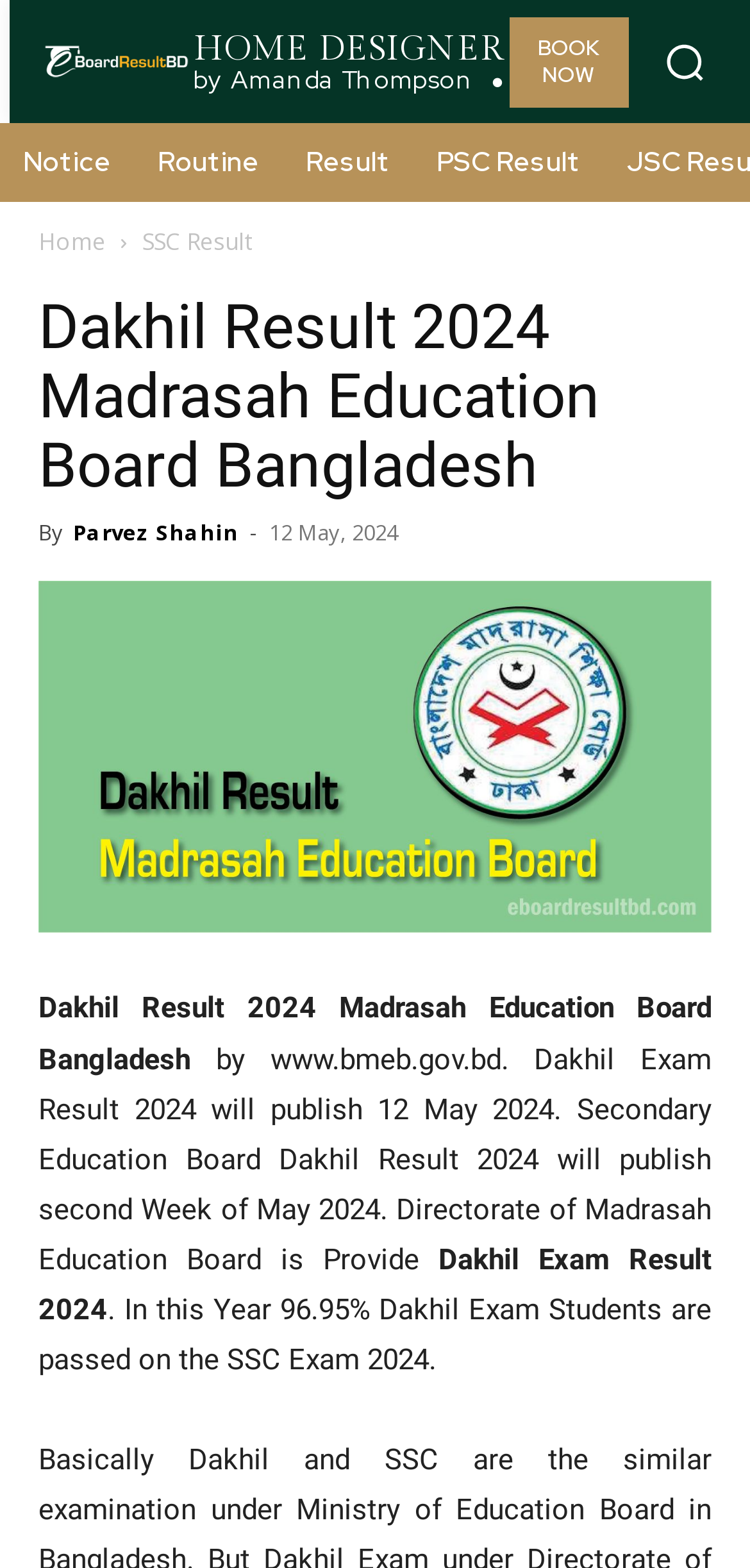Can you give a comprehensive explanation to the question given the content of the image?
What type of result is the webpage providing?

The type of result the webpage is providing can be inferred from the header section and the content of the webpage, which repeatedly mentions 'Dakhil Result'. This suggests that the webpage is providing the result of the Dakhil Exam.